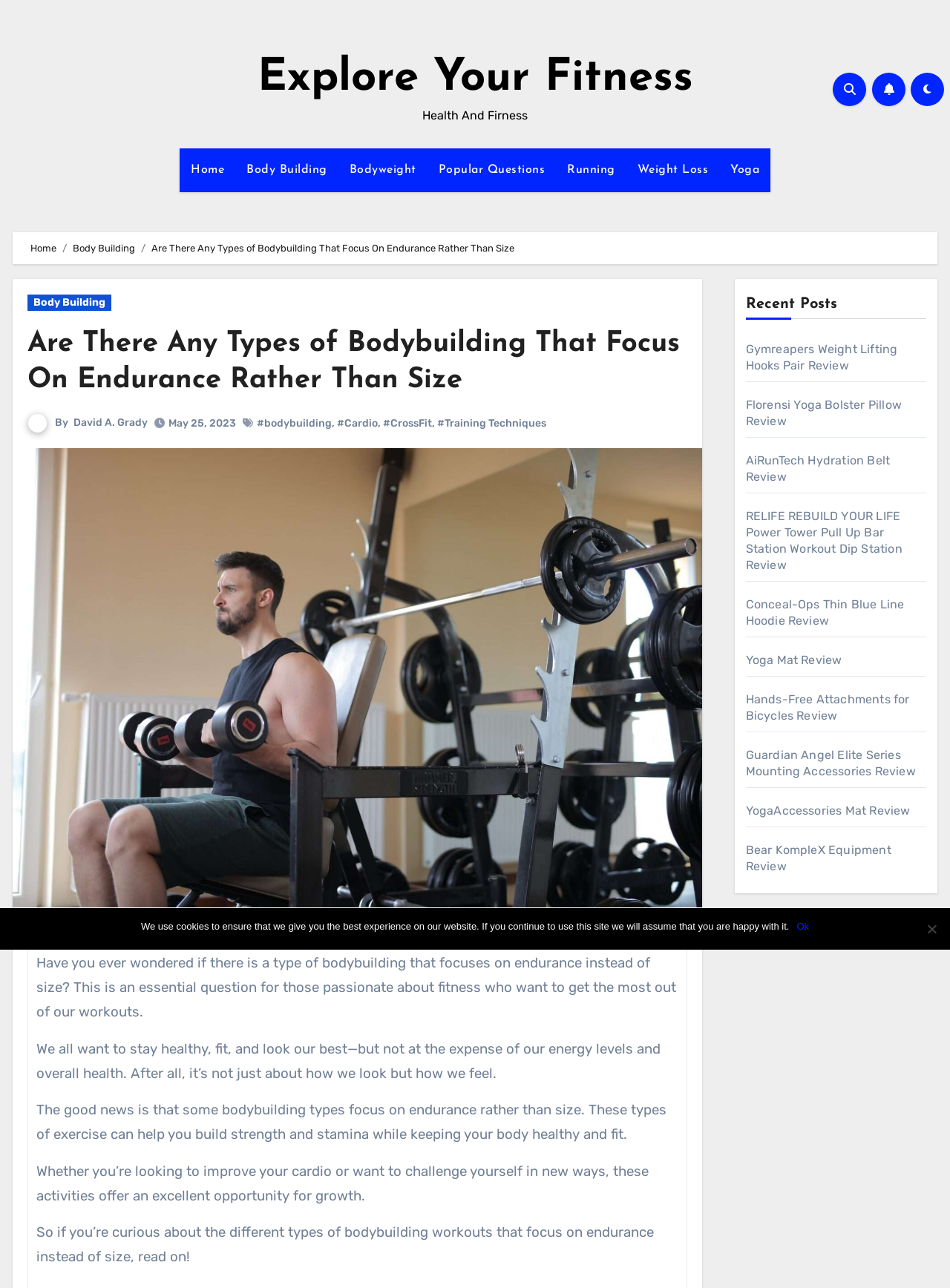Who is the author of the current article?
Using the image, answer in one word or phrase.

David A. Grady